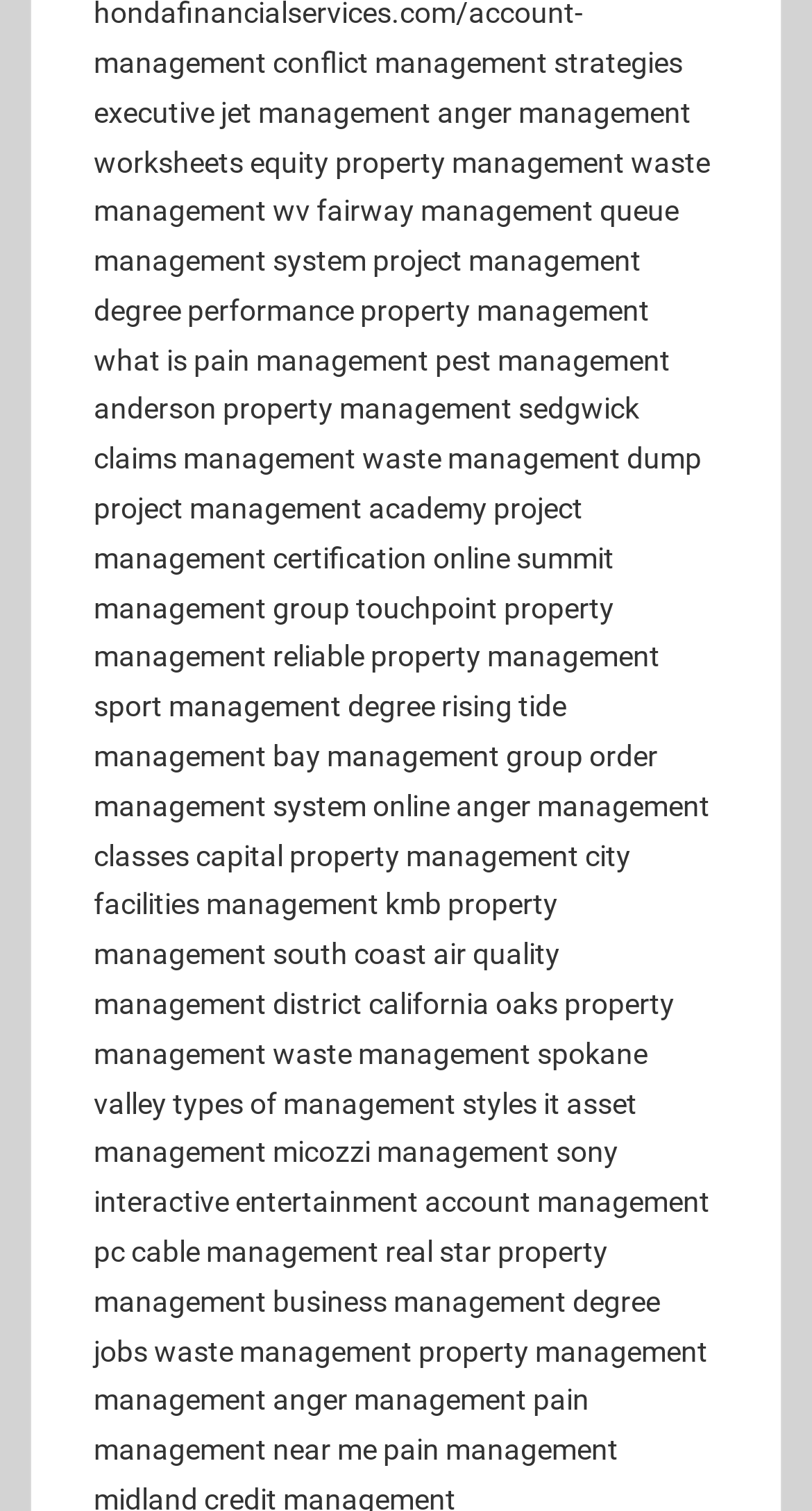What is the link located next to 'project management degree'?
Please interpret the details in the image and answer the question thoroughly.

By analyzing the bounding box coordinates, I found that the link 'performance property management' has a similar y1 value to 'project management degree' and is located to its right, which means it is the link located next to 'project management degree'.